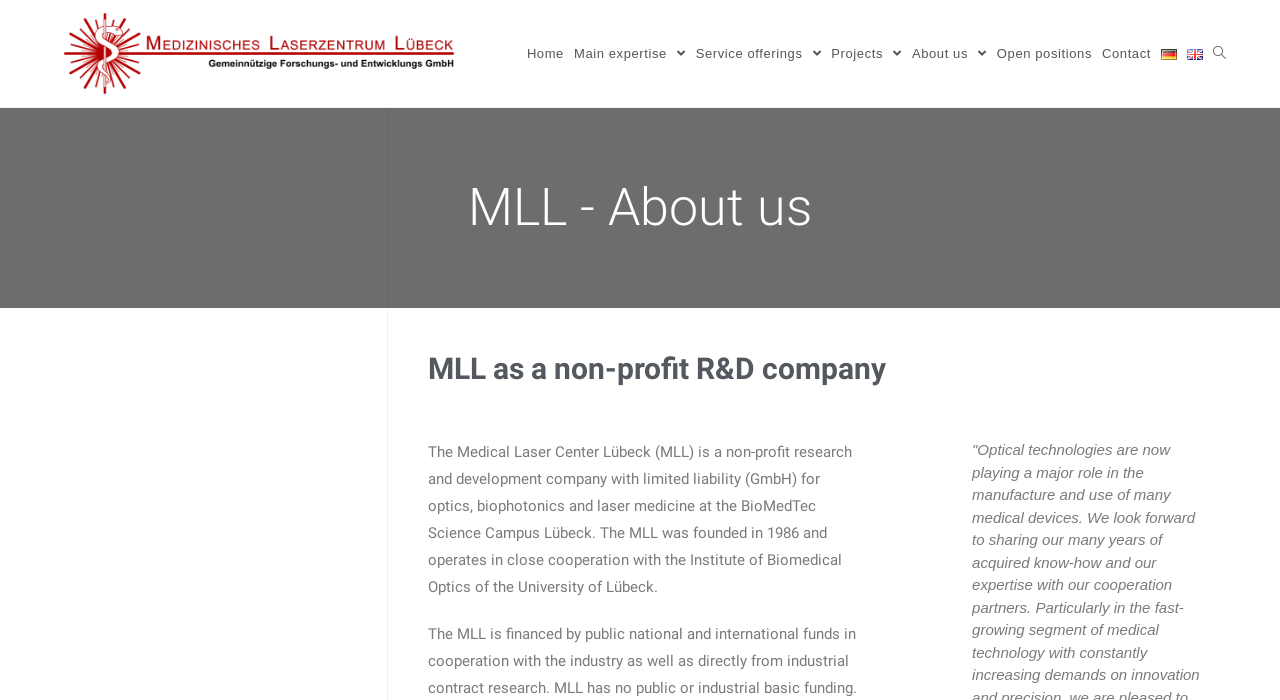Observe the image and answer the following question in detail: What type of company is MLL?

Based on the webpage content, MLL is described as a non-profit research and development company with limited liability (GmbH) for optics, biophotonics and laser medicine.